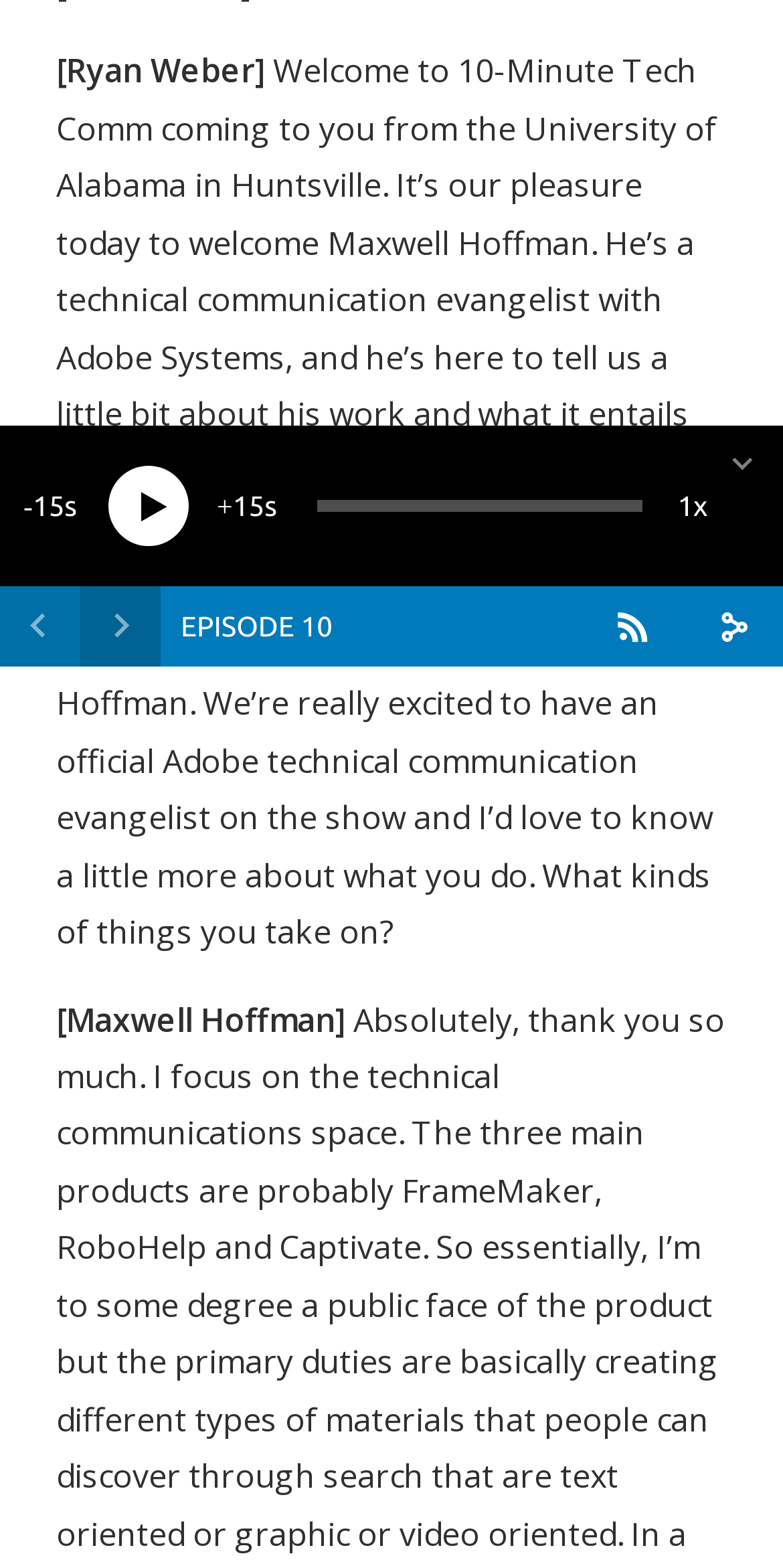Given the element description "parent_node: EPISODE 10" in the screenshot, predict the bounding box coordinates of that UI element.

[0.897, 0.271, 1.0, 0.323]